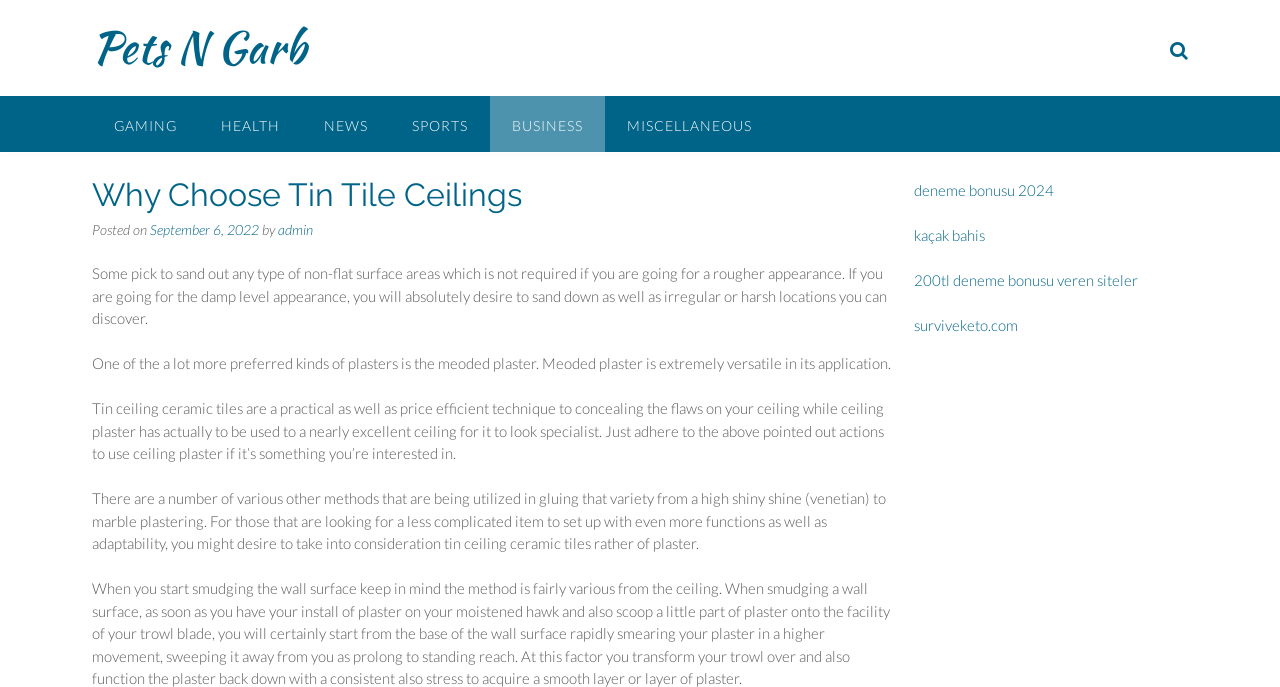Extract the main heading from the webpage content.

Why Choose Tin Tile Ceilings